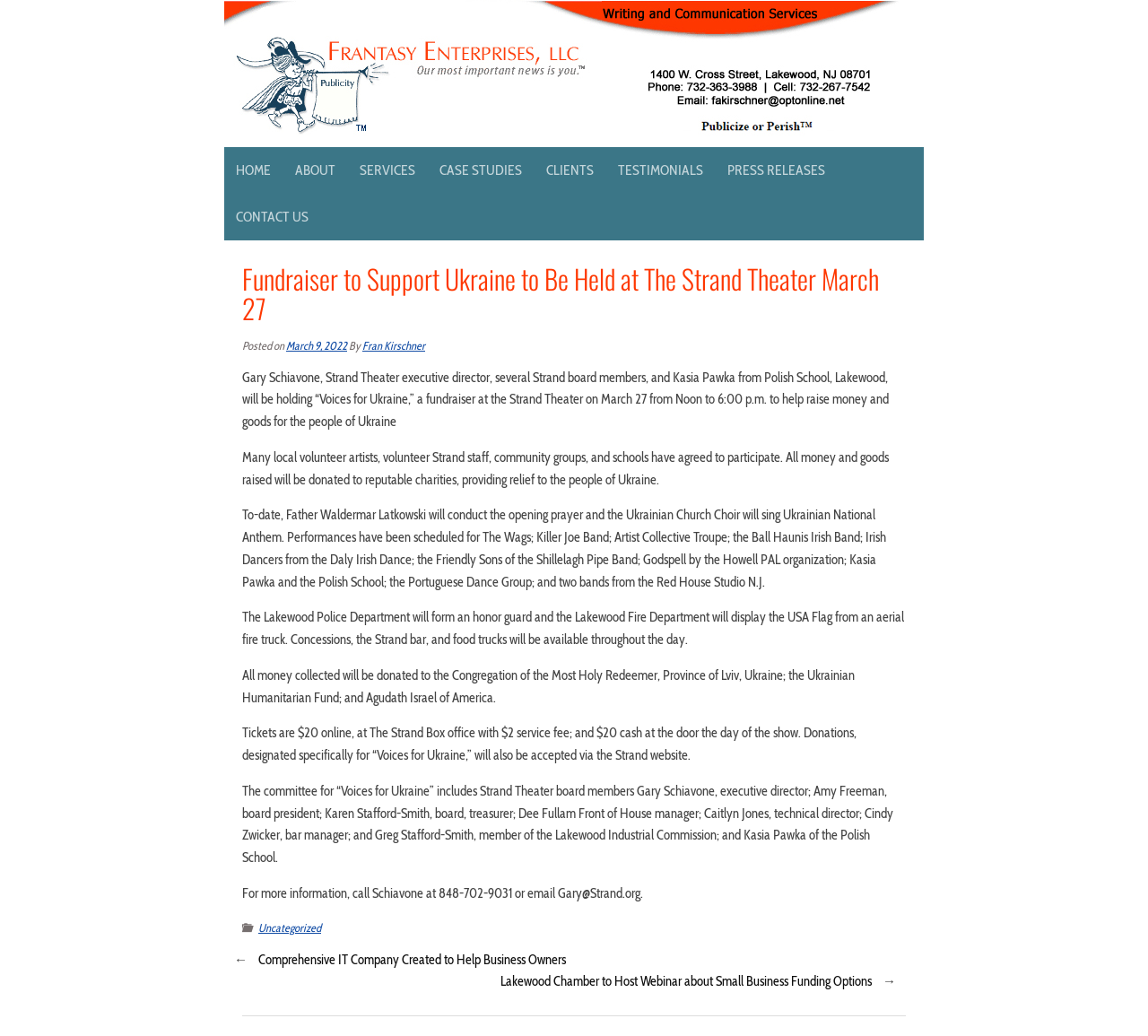Identify the bounding box coordinates of the part that should be clicked to carry out this instruction: "View the product details of Tasmanian Spores".

None